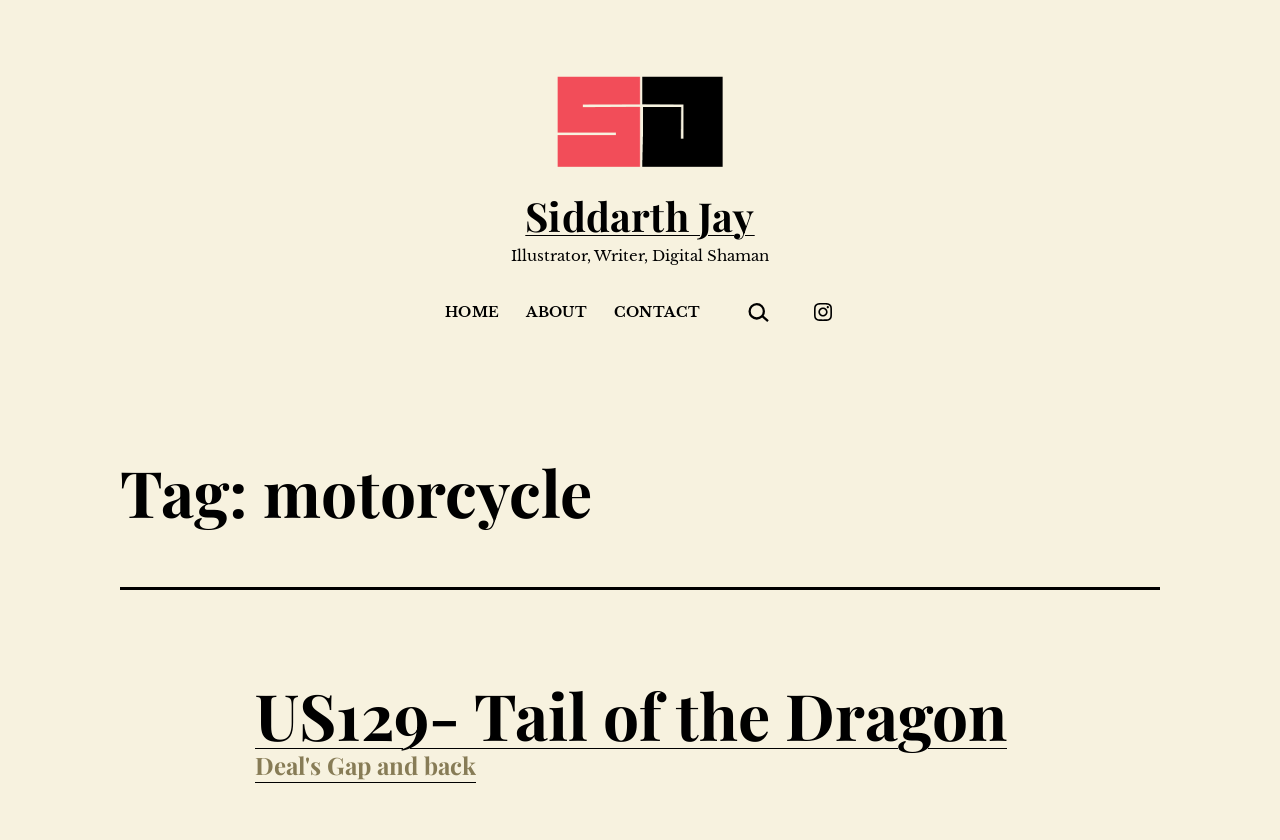Could you locate the bounding box coordinates for the section that should be clicked to accomplish this task: "visit instagram".

[0.623, 0.341, 0.663, 0.401]